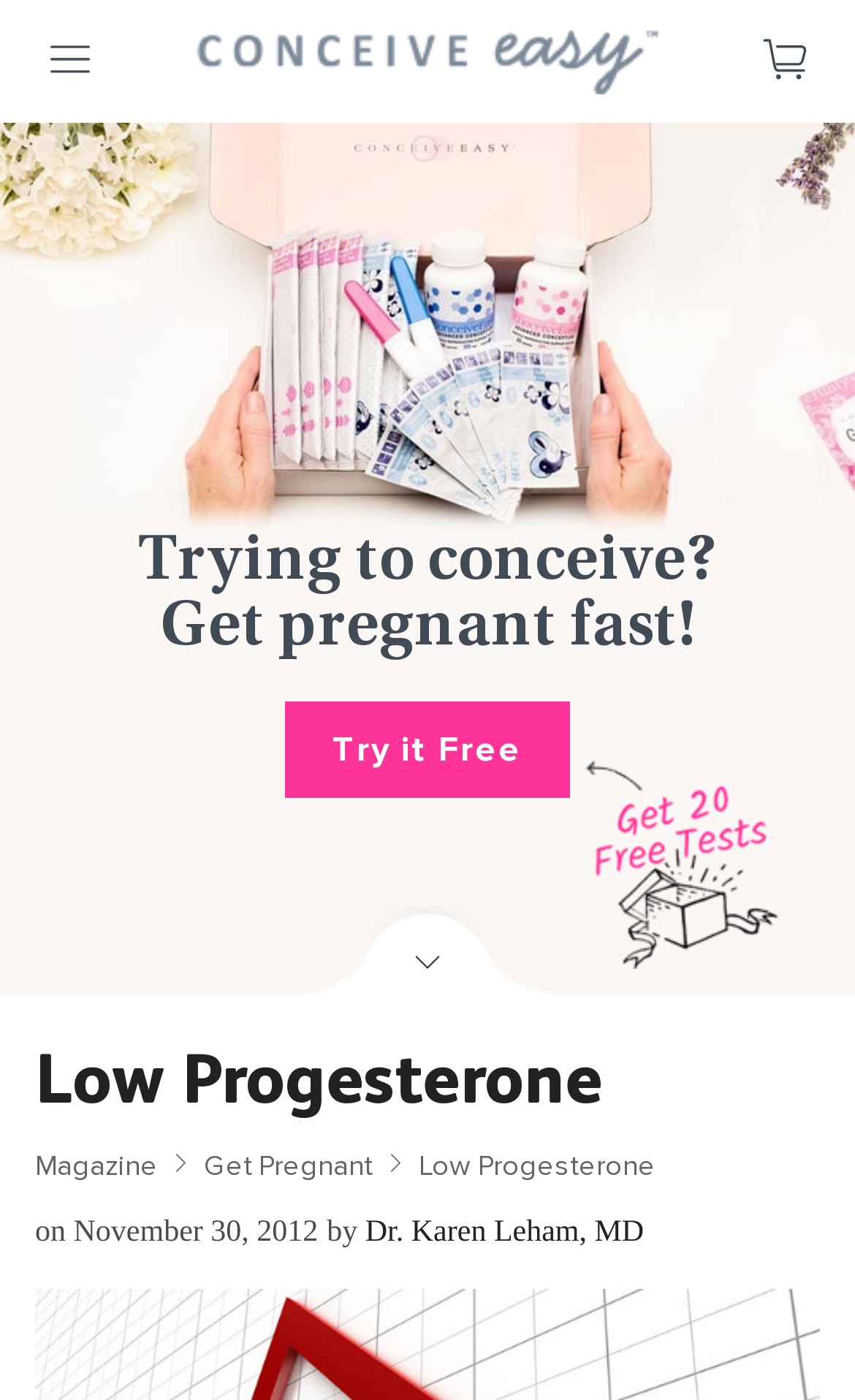What is the topic of the article?
Based on the visual details in the image, please answer the question thoroughly.

I found the topic of the article by examining the heading element with the text 'Low Progesterone' which is located in the main content area of the webpage, indicating it is the title of the article.